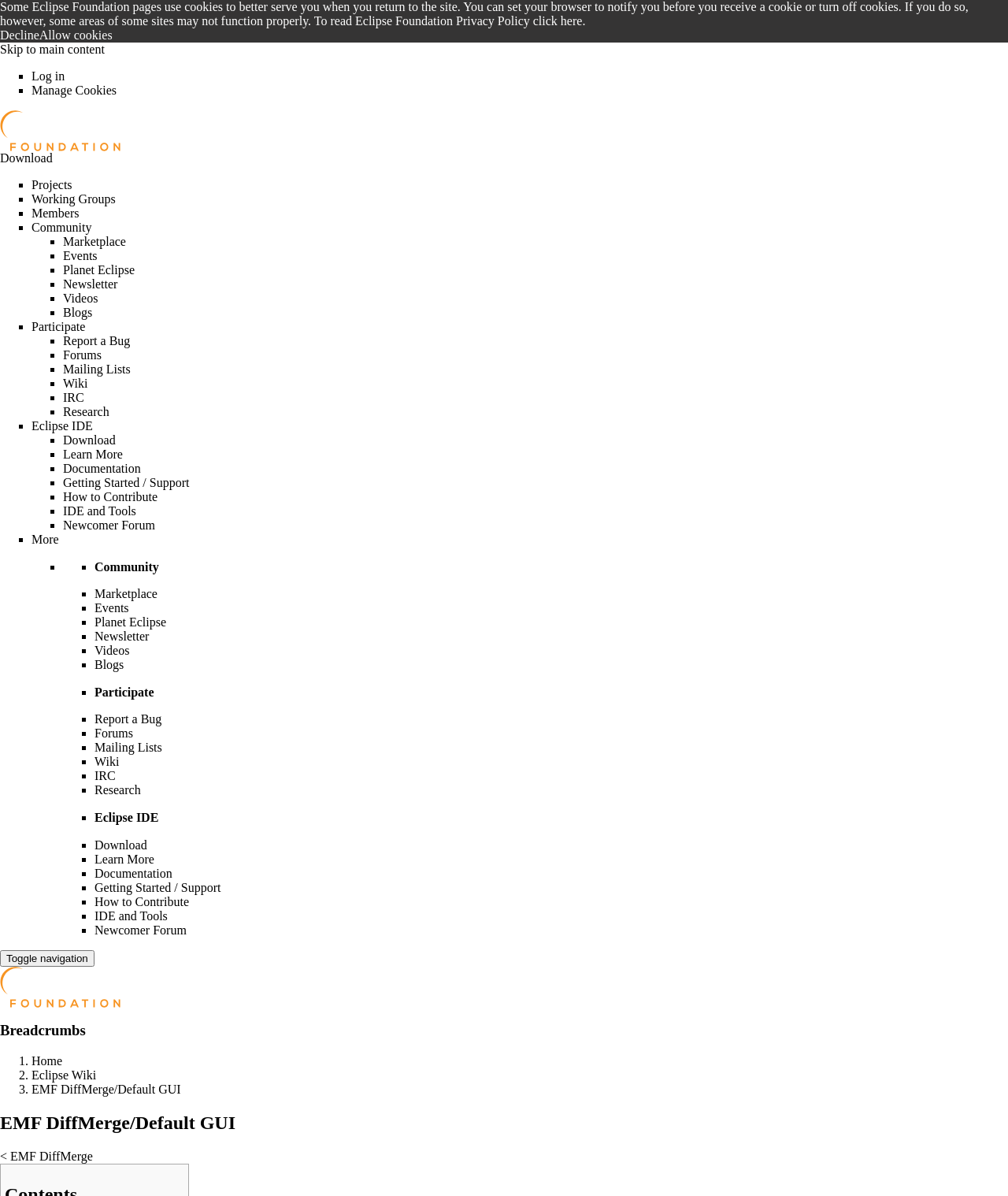Please identify the bounding box coordinates of where to click in order to follow the instruction: "Go to the Download page".

[0.0, 0.126, 0.052, 0.138]